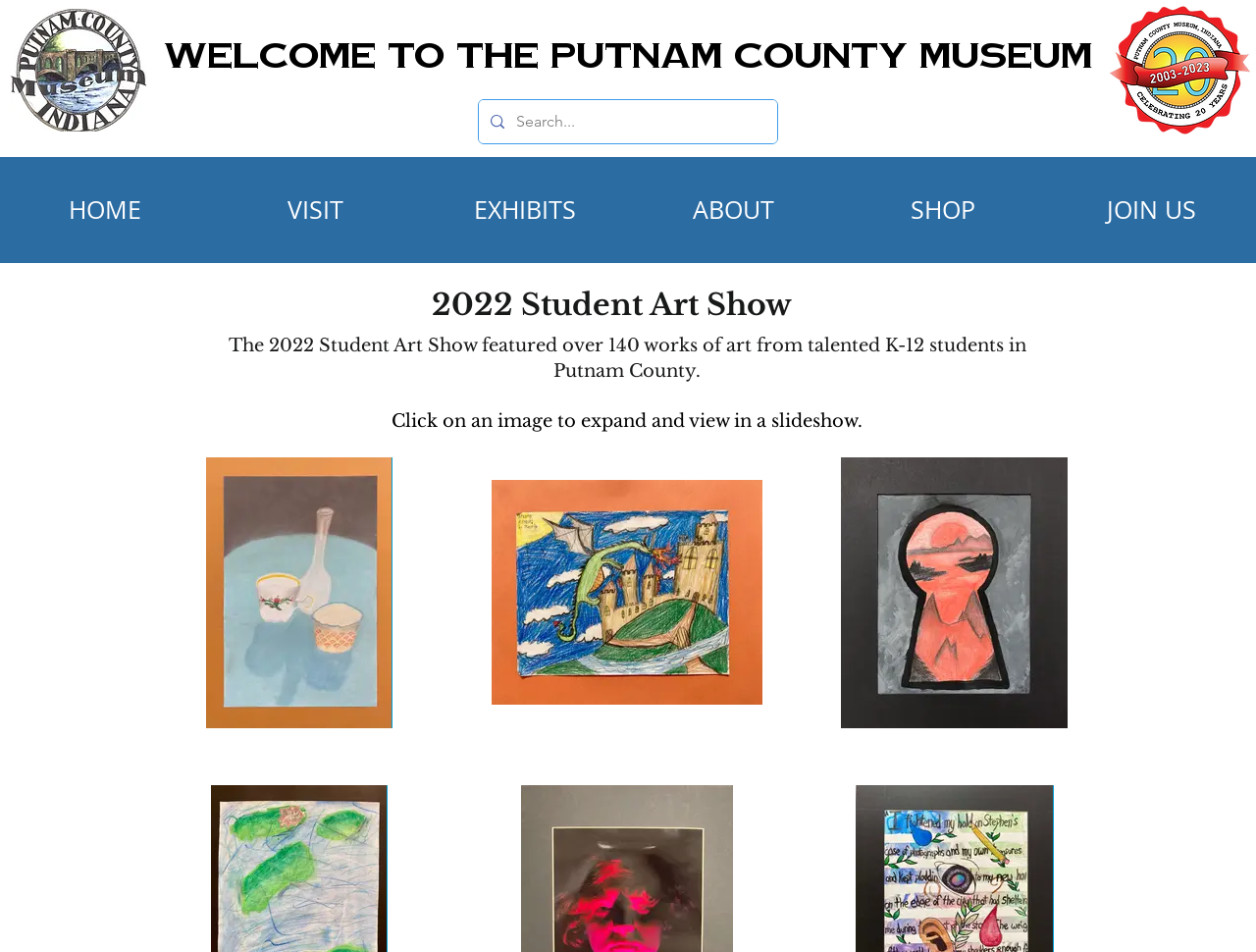What can you do with an image on the webpage?
Based on the screenshot, provide a one-word or short-phrase response.

expand and view in a slideshow